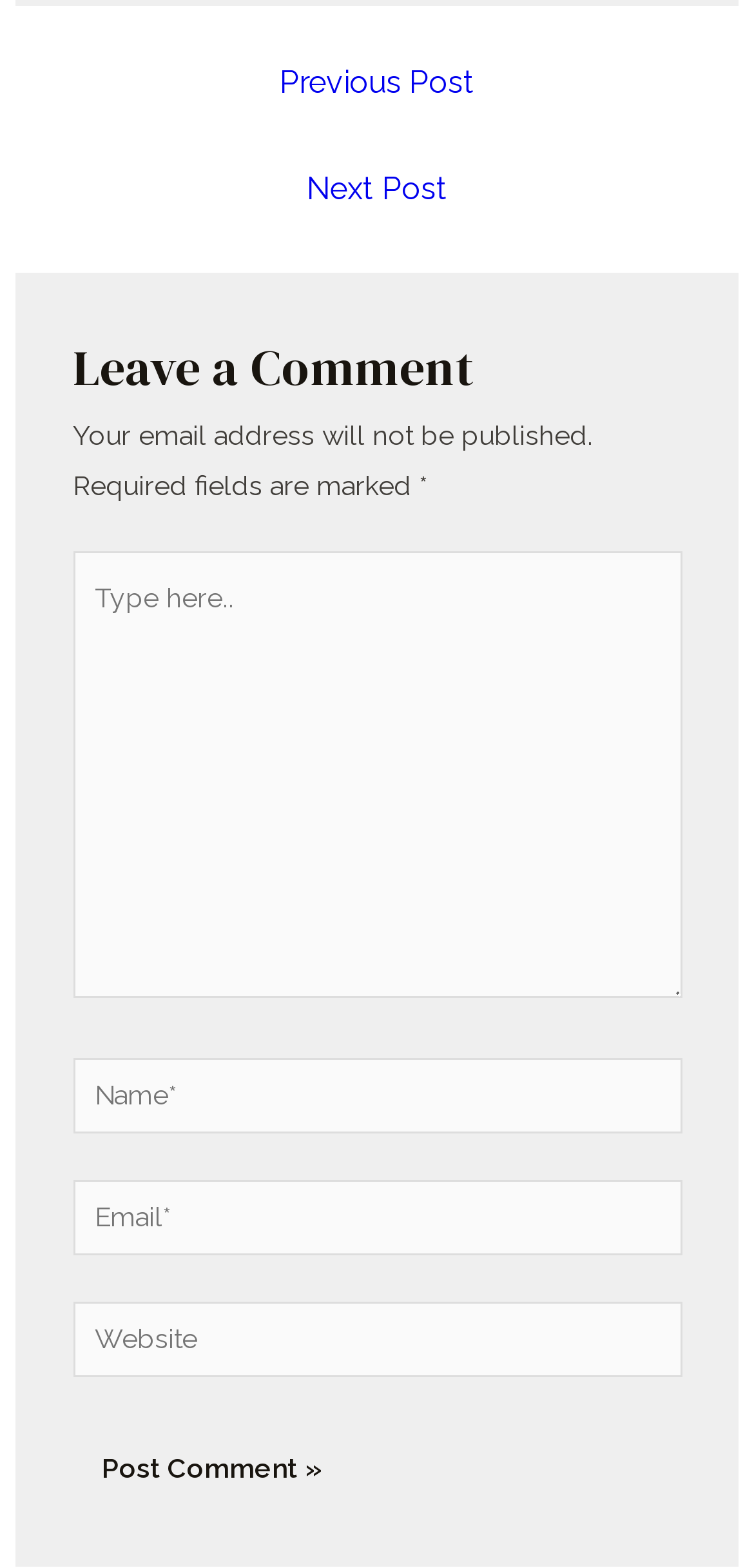By analyzing the image, answer the following question with a detailed response: What is required to leave a comment?

The webpage requires users to fill in their name and email address to leave a comment, as indicated by the asterisk symbol next to the 'Name' and 'Email' fields.